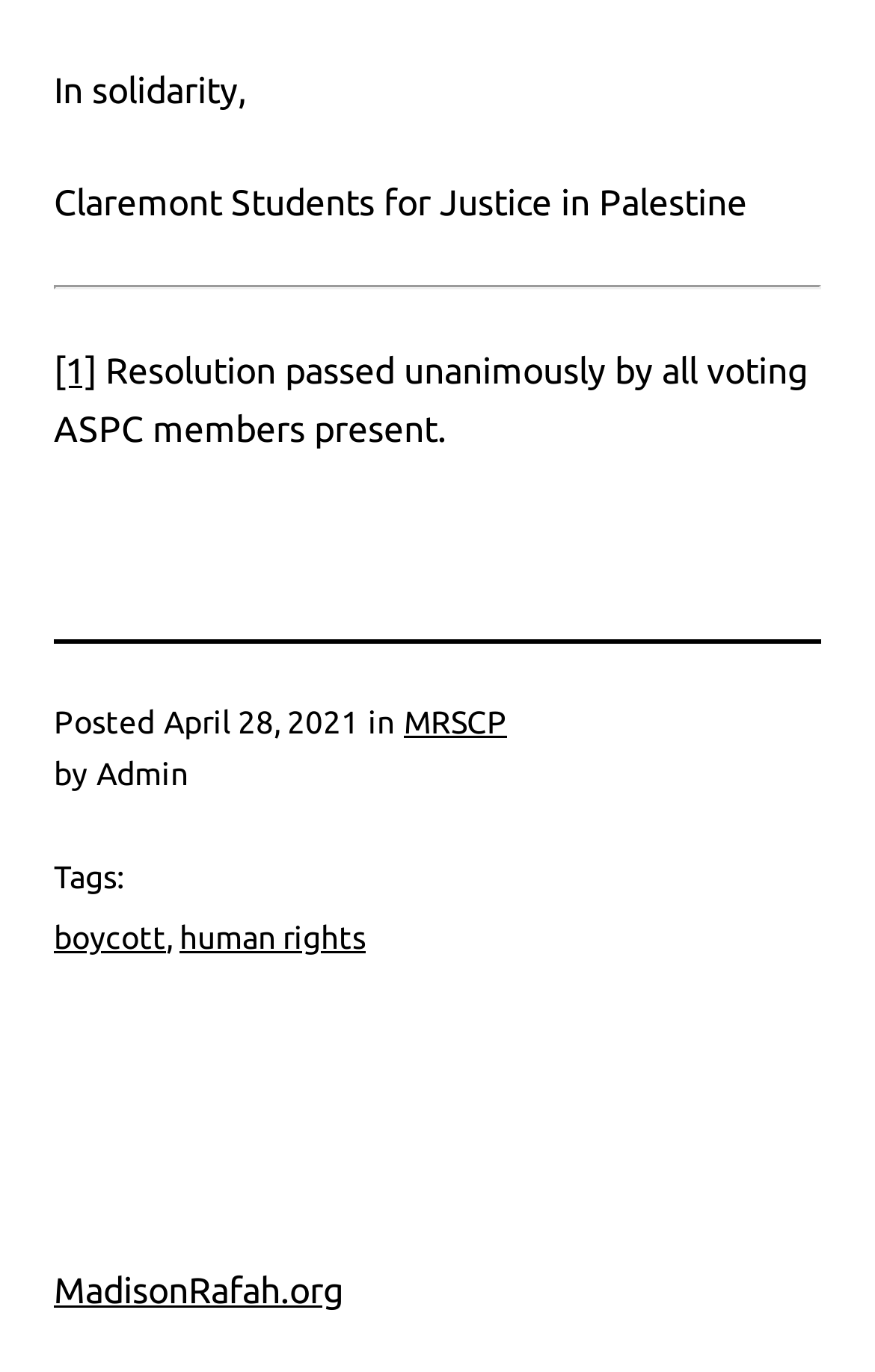What is the date of the posted resolution?
Look at the image and answer the question with a single word or phrase.

April 28, 2021